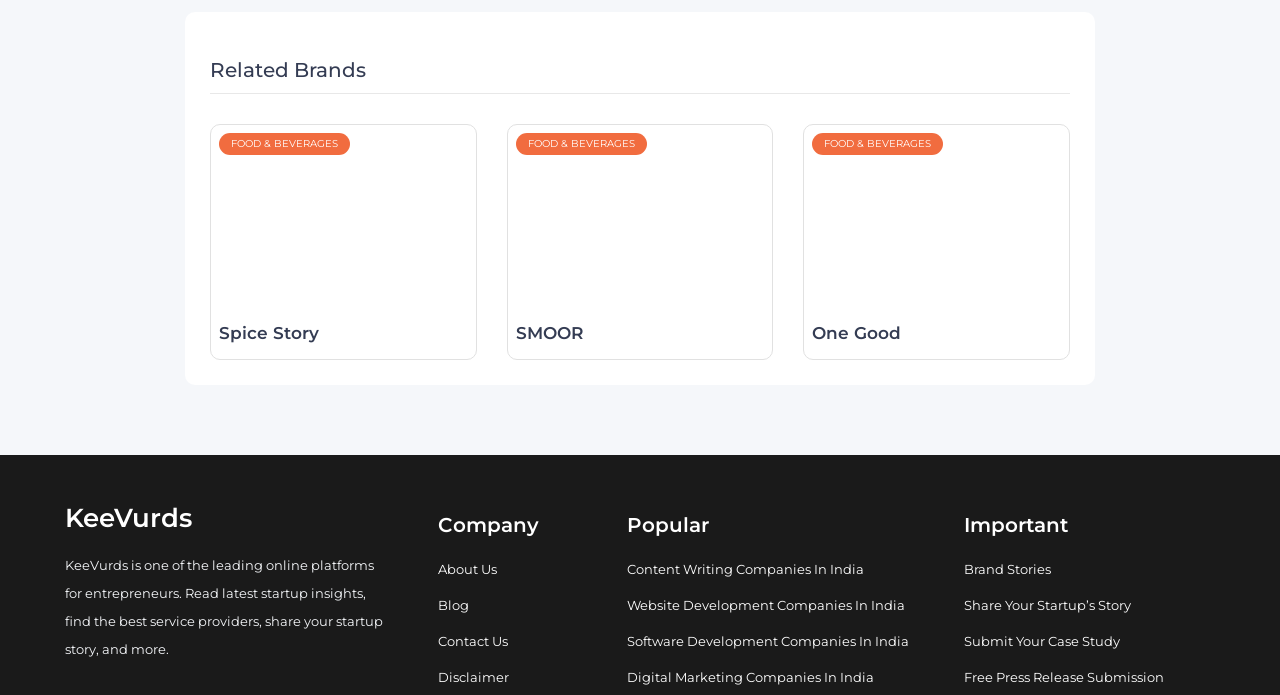Please determine the bounding box coordinates of the element's region to click in order to carry out the following instruction: "Click the 'Register' link". The coordinates should be four float numbers between 0 and 1, i.e., [left, top, right, bottom].

None